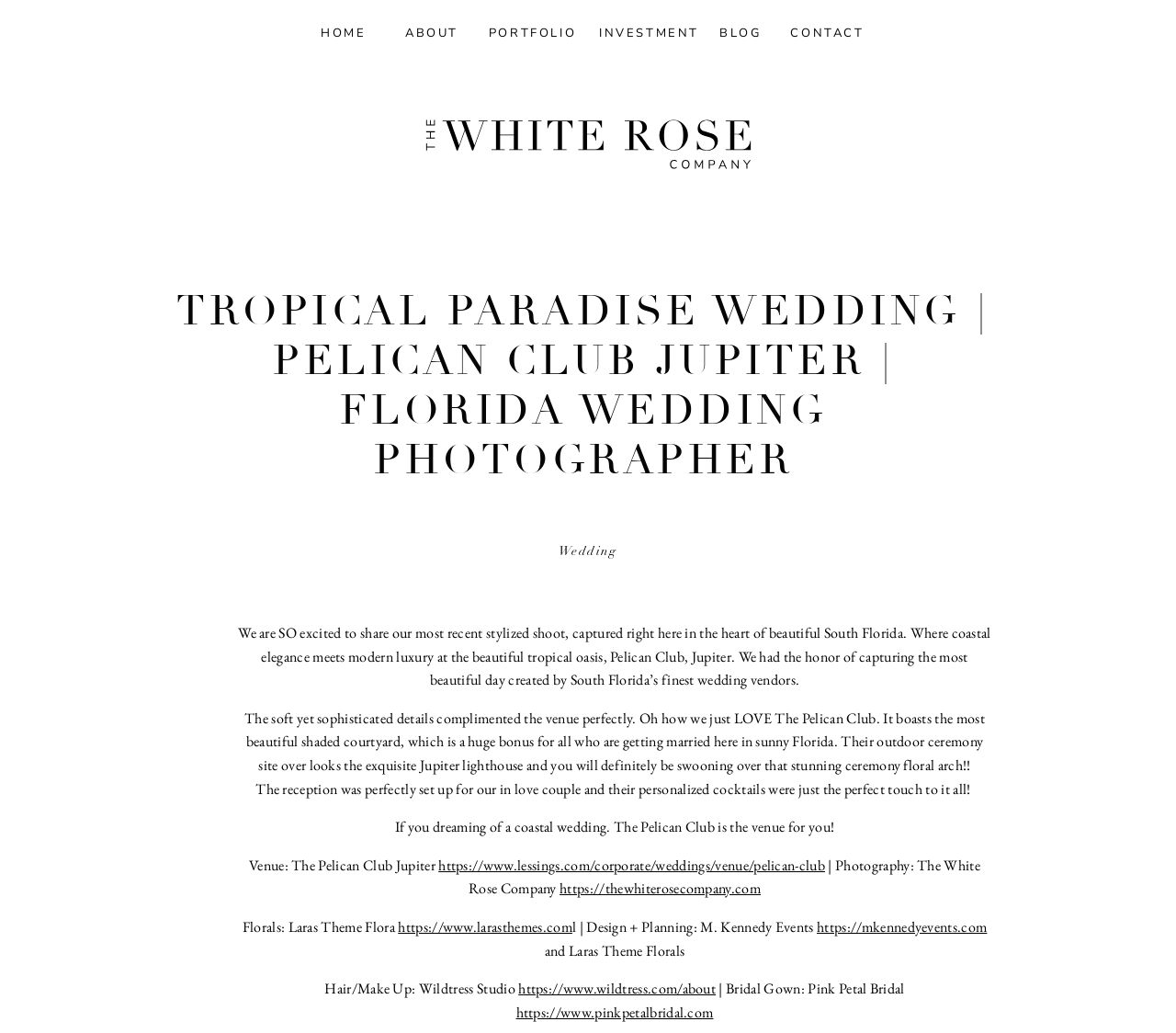Please find the bounding box coordinates of the section that needs to be clicked to achieve this instruction: "Check out the photographer's website".

[0.476, 0.851, 0.647, 0.87]